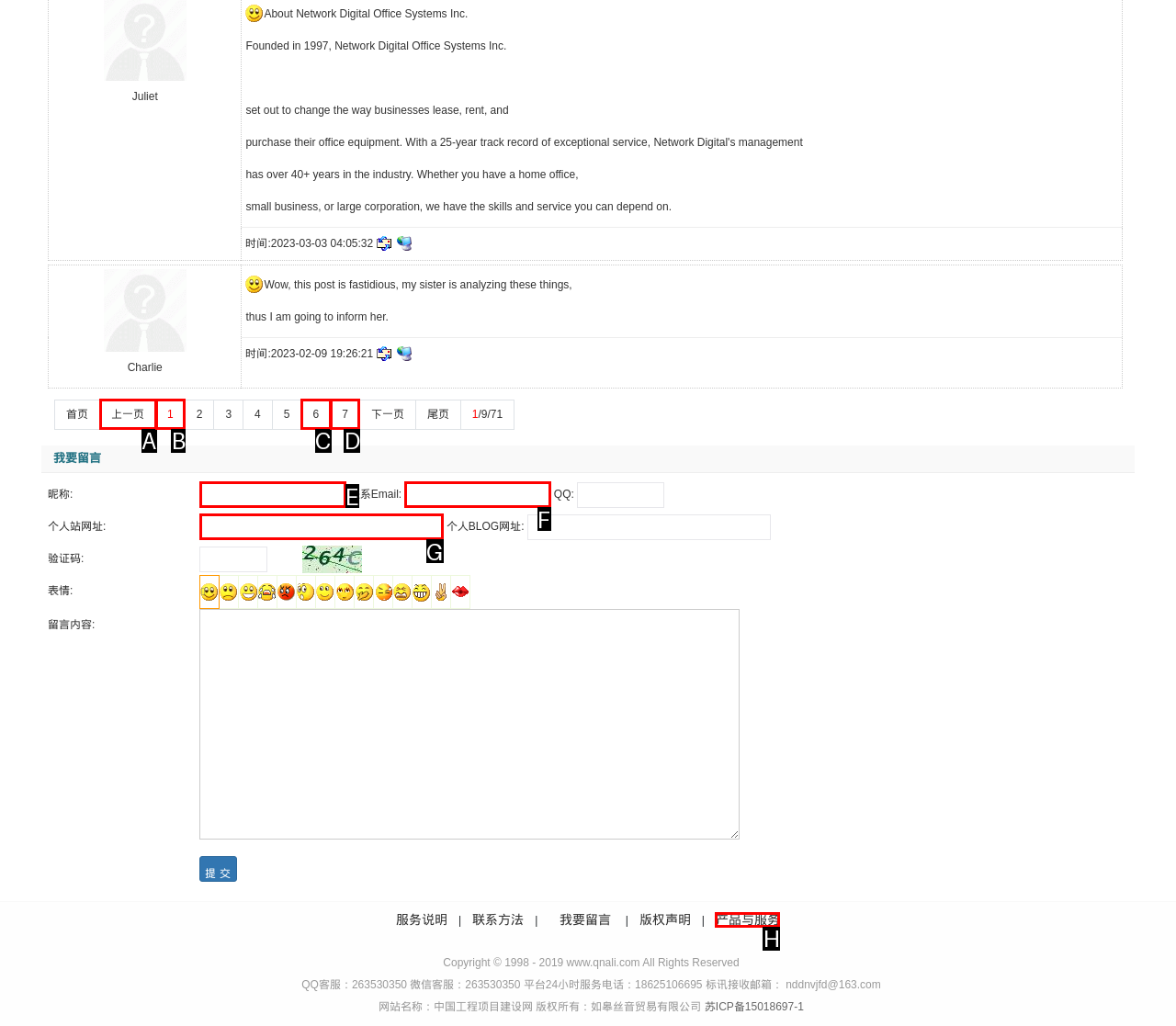Identify the option that corresponds to the description: parent_node: 联系Email: QQ: name="postdb[username]" 
Provide the letter of the matching option from the available choices directly.

E